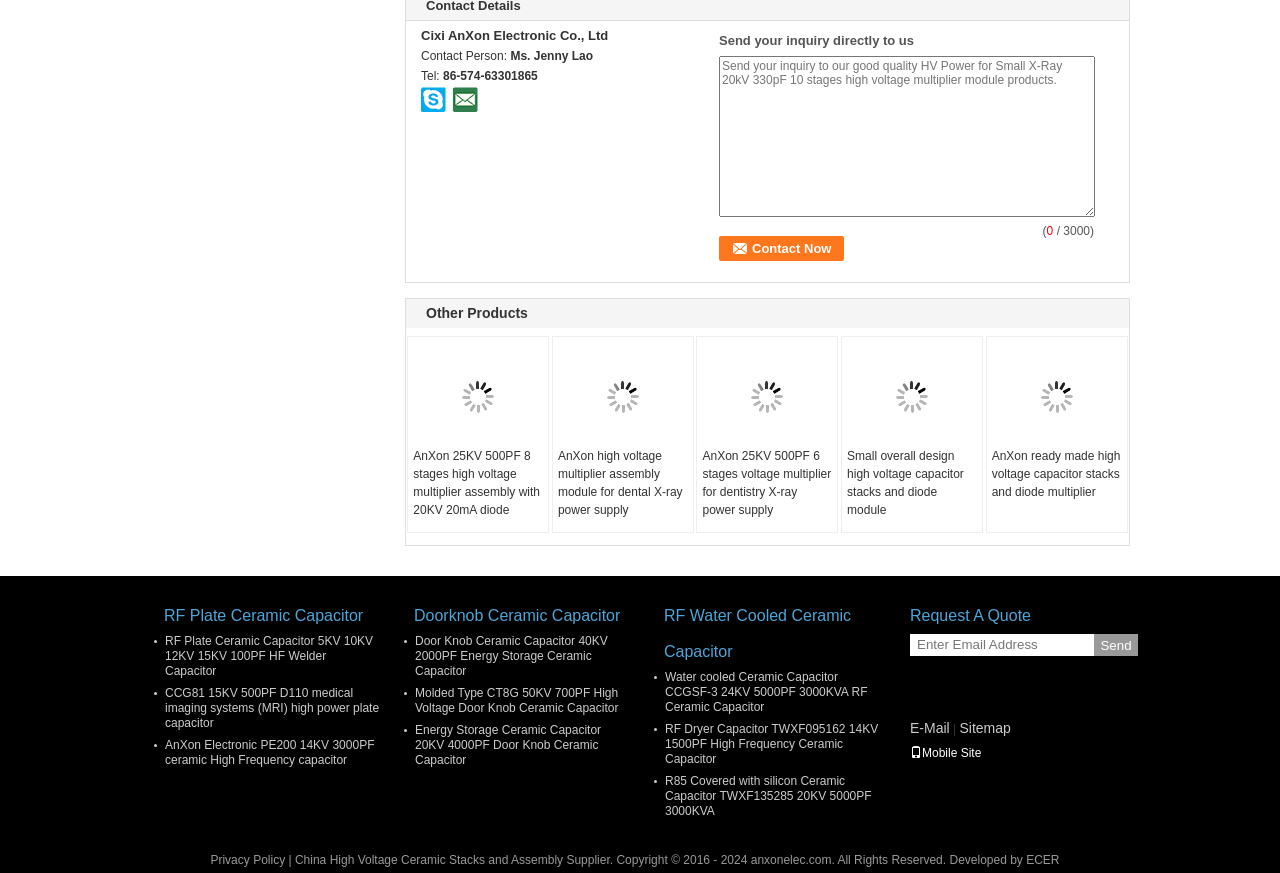What is the contact person's name?
Please respond to the question with a detailed and well-explained answer.

The contact person's name is displayed next to the 'Contact Person:' label, in a static text element with a bounding box of [0.399, 0.056, 0.463, 0.072]. The name is written in a clear and readable font, indicating that it is an important piece of information.